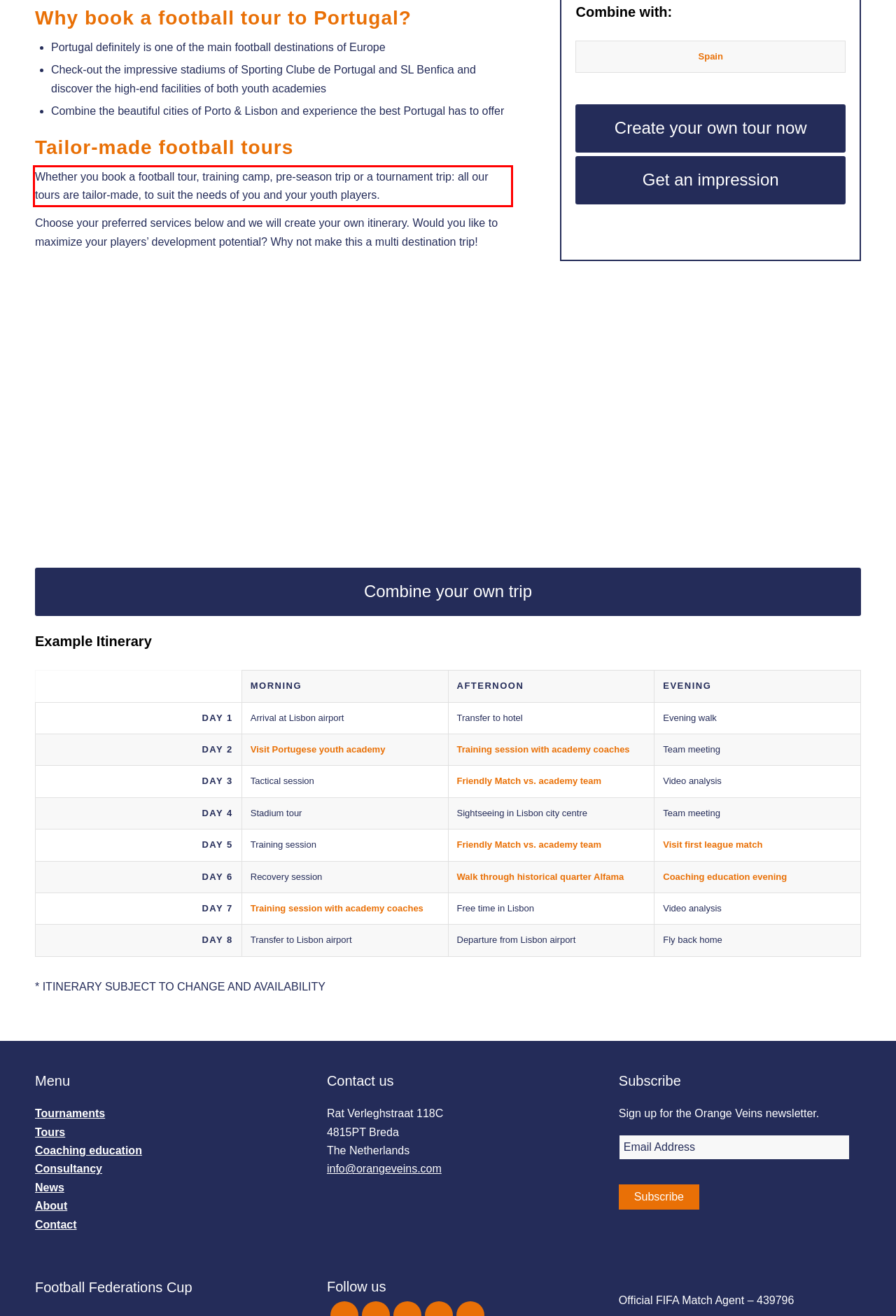Please identify and extract the text from the UI element that is surrounded by a red bounding box in the provided webpage screenshot.

Whether you book a football tour, training camp, pre-season trip or a tournament trip: all our tours are tailor-made, to suit the needs of you and your youth players.